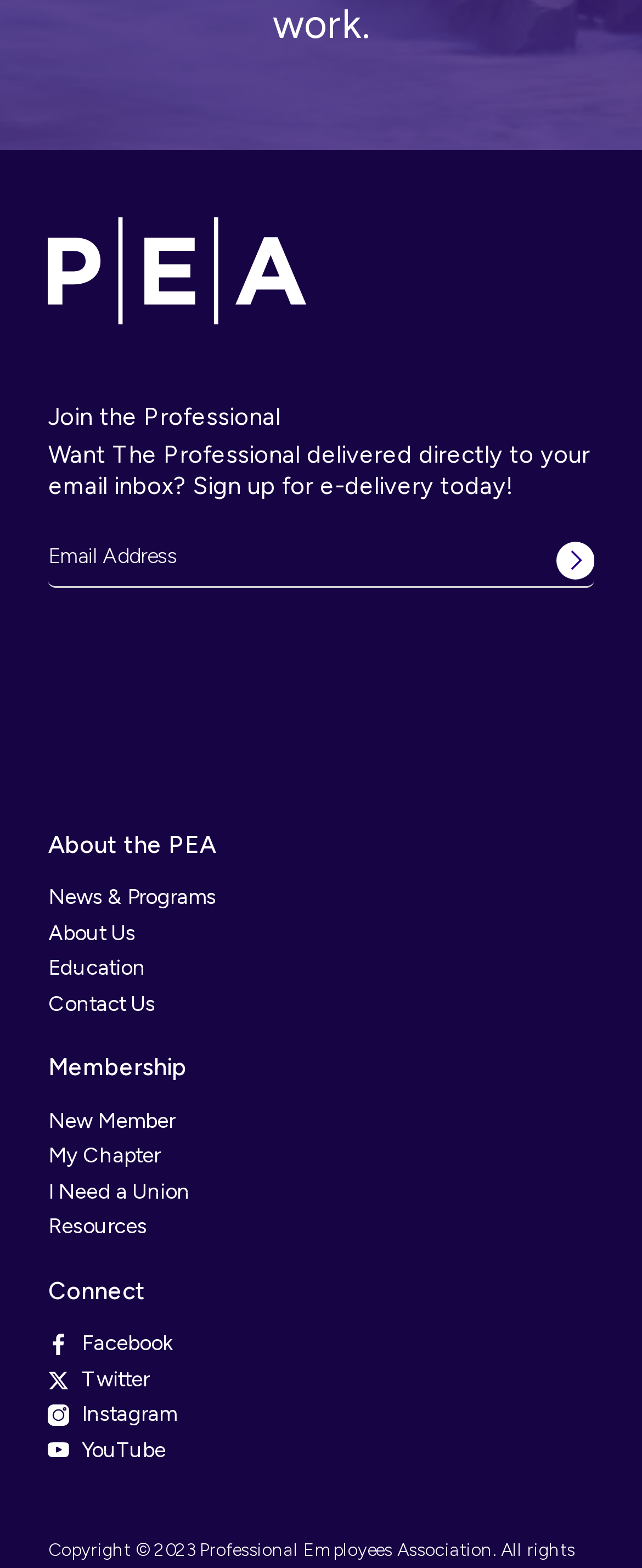Provide a brief response in the form of a single word or phrase:
What is the PEA working to design?

Collective agreement